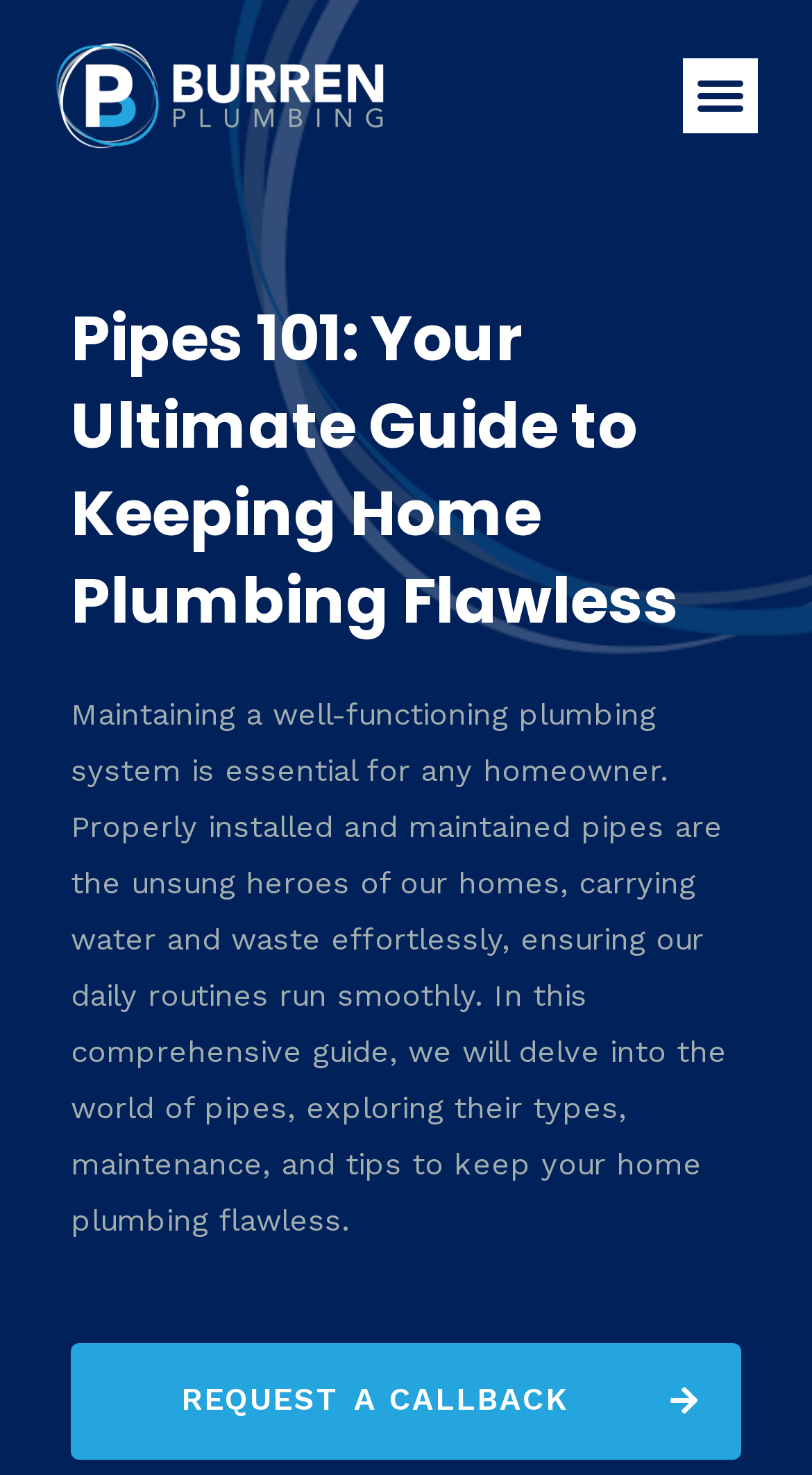Using the given element description, provide the bounding box coordinates (top-left x, top-left y, bottom-right x, bottom-right y) for the corresponding UI element in the screenshot: Menu

[0.841, 0.039, 0.933, 0.09]